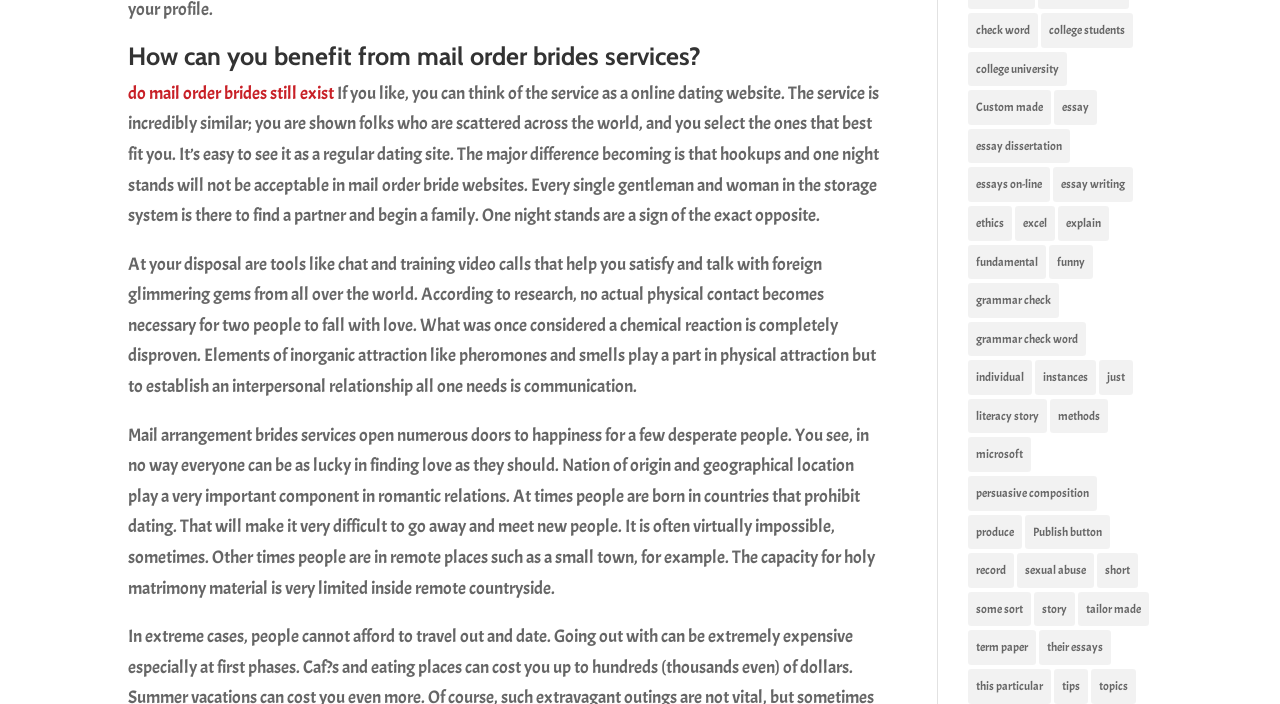Using the description: "grammar check word", determine the UI element's bounding box coordinates. Ensure the coordinates are in the format of four float numbers between 0 and 1, i.e., [left, top, right, bottom].

[0.756, 0.457, 0.849, 0.506]